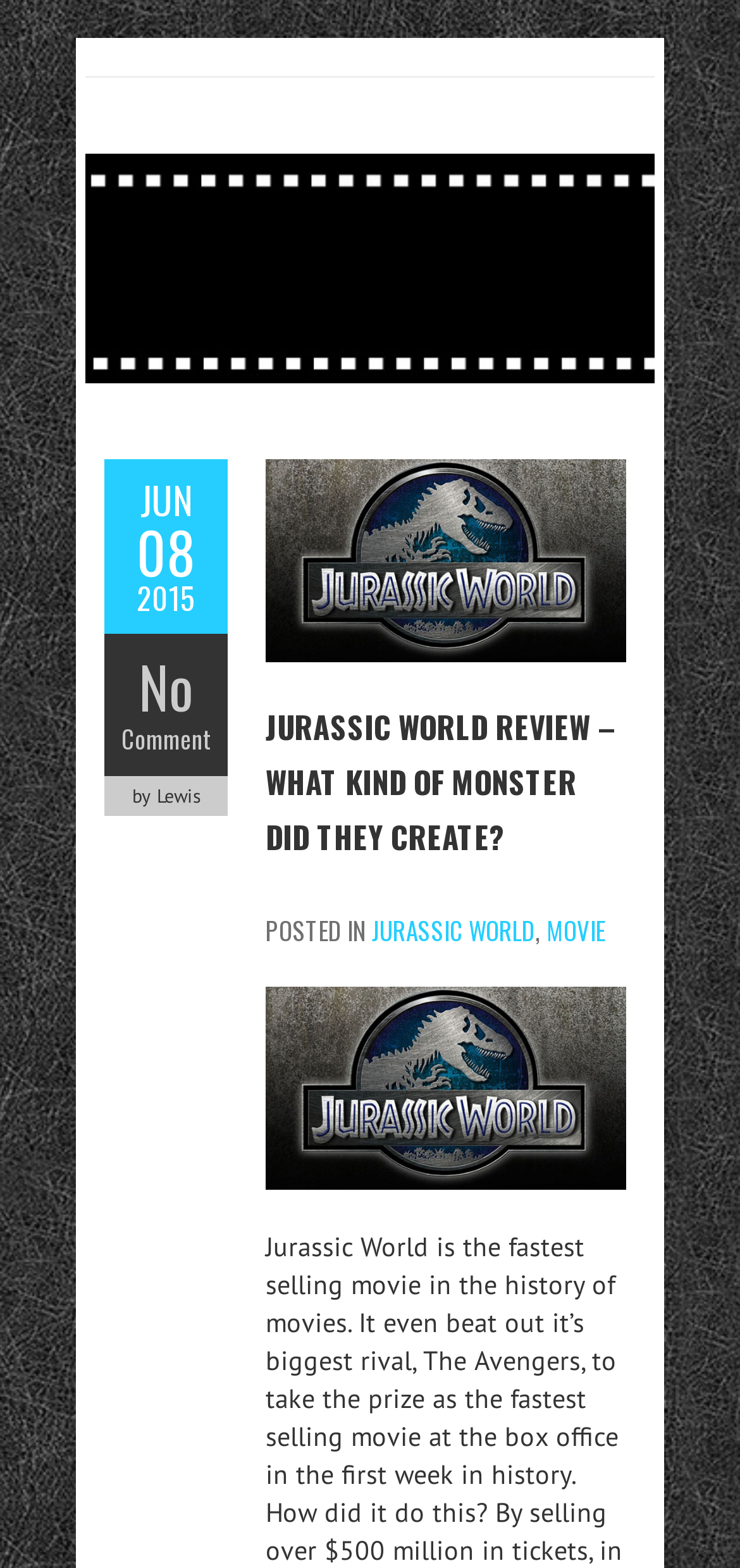How many links are there in the top section of the webpage?
Provide an in-depth and detailed answer to the question.

I found the number of links in the top section of the webpage by counting the link elements with the text 'JUN 08 2015', 'No', and 'Comment' which are located at the top of the webpage.